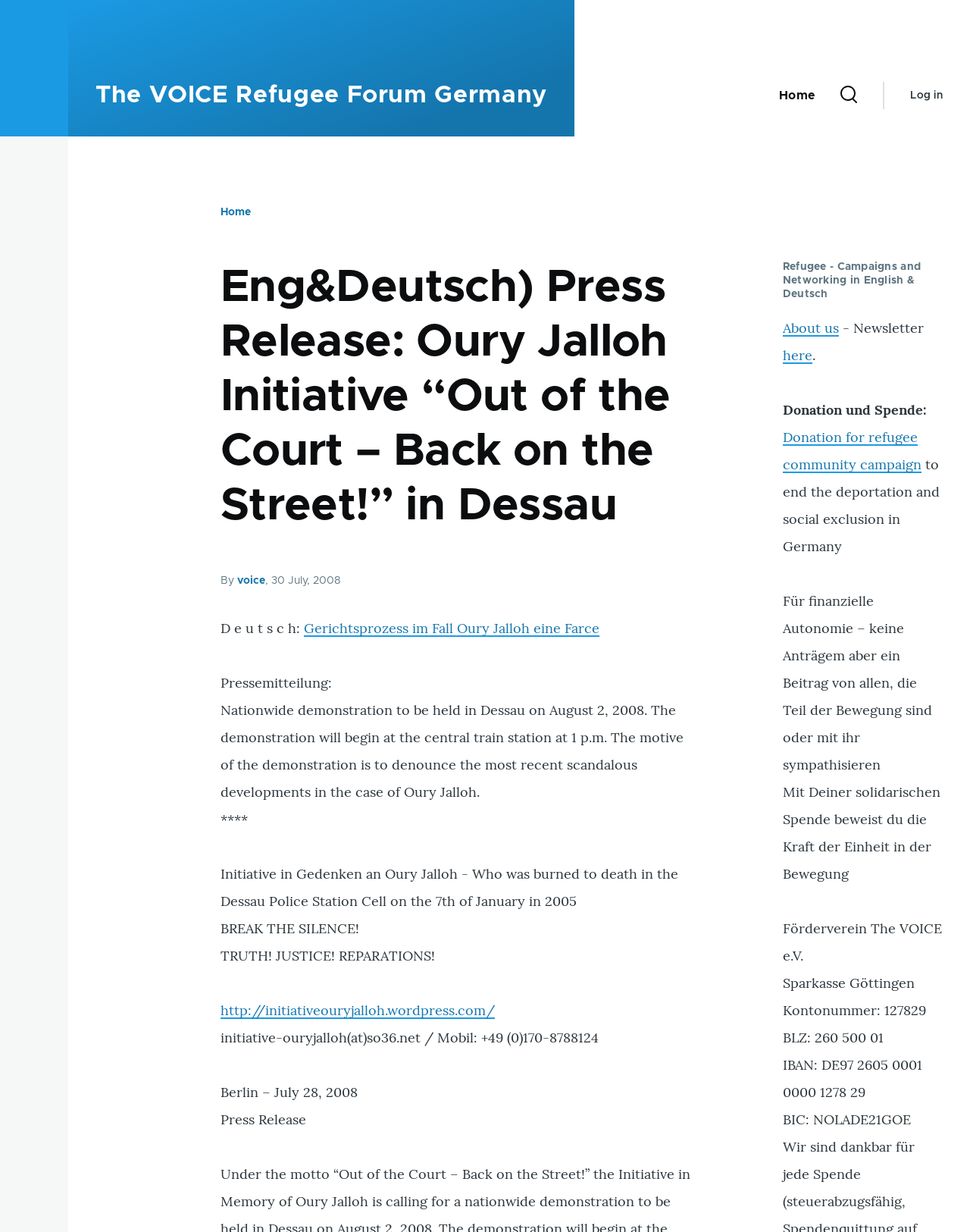Consider the image and give a detailed and elaborate answer to the question: 
What is the date of the press release?

I found the answer by looking at the StaticText element with the text '30 July, 2008' which is located within the HeaderAsNonLandmark element.